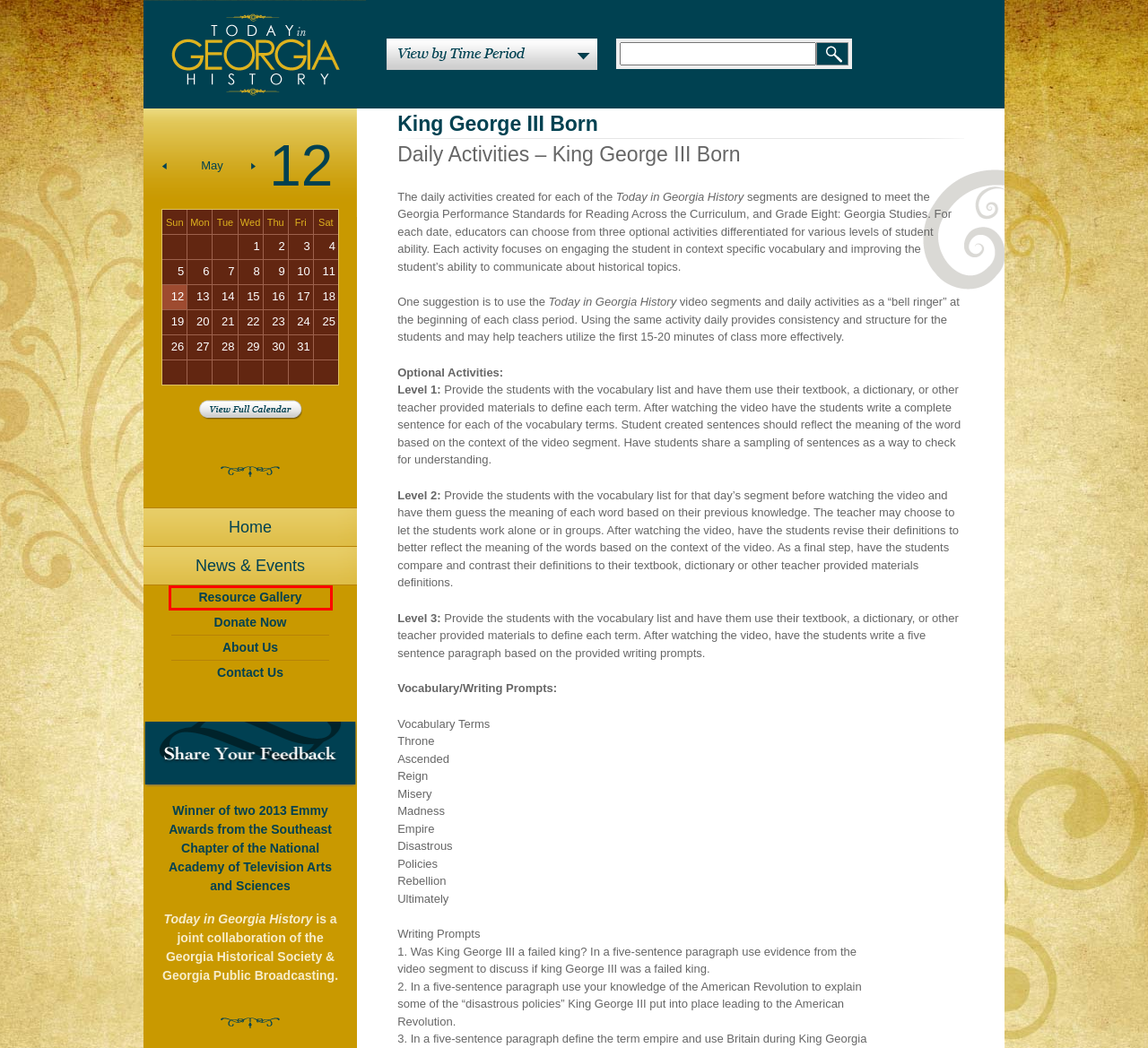You are looking at a screenshot of a webpage with a red bounding box around an element. Determine the best matching webpage description for the new webpage resulting from clicking the element in the red bounding box. Here are the descriptions:
A. About Us - Today In Georgia History
B. Resource Gallery - Today In Georgia History
C. Murder in Savannah Inspires Bestselling Book - Today In Georgia History
D. Contact Us - Today In Georgia History
E. Ed Dodd - Today In Georgia History
F. News & Events - Today In Georgia History
G. Atlanta Campaign Begins - Today In Georgia History
H. Home - Today In Georgia History

B